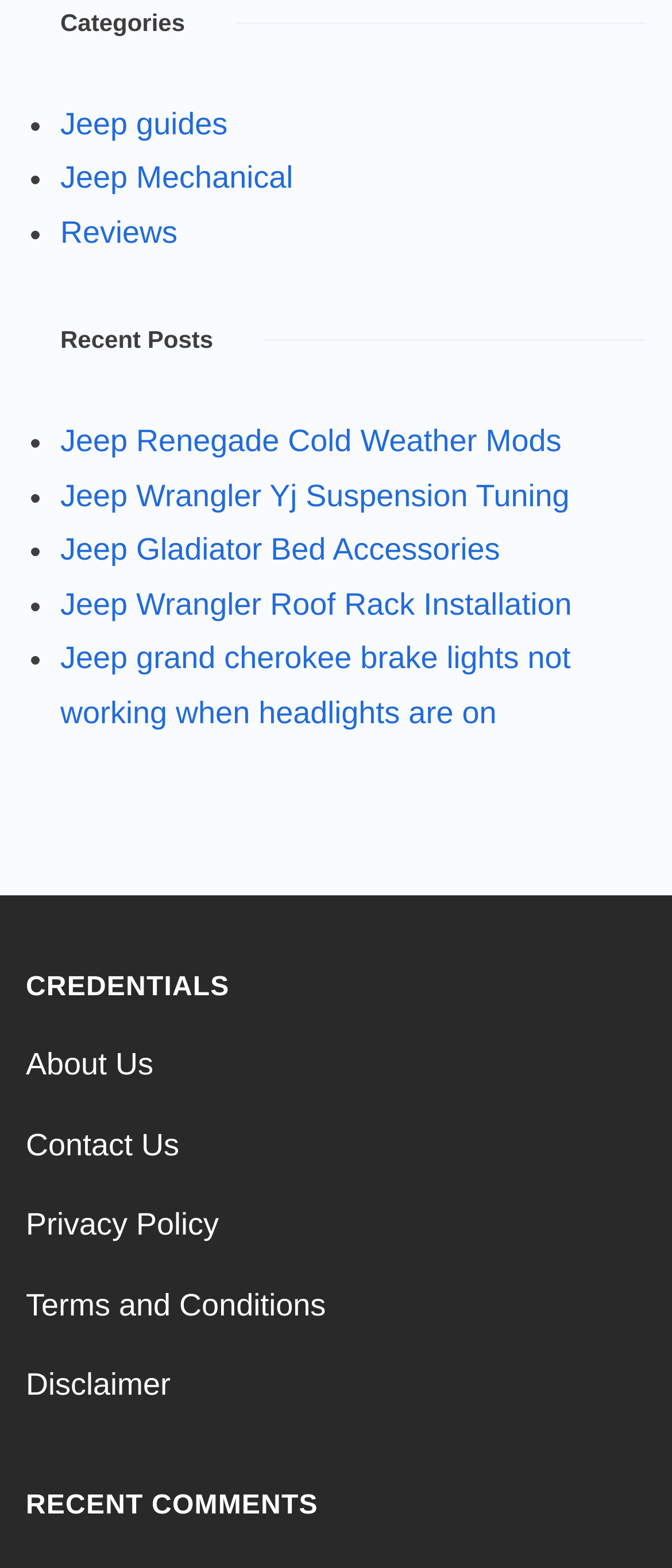What is the title of the last link under 'Recent Posts'?
Answer the question with a single word or phrase, referring to the image.

Jeep grand cherokee brake lights not working when headlights are on